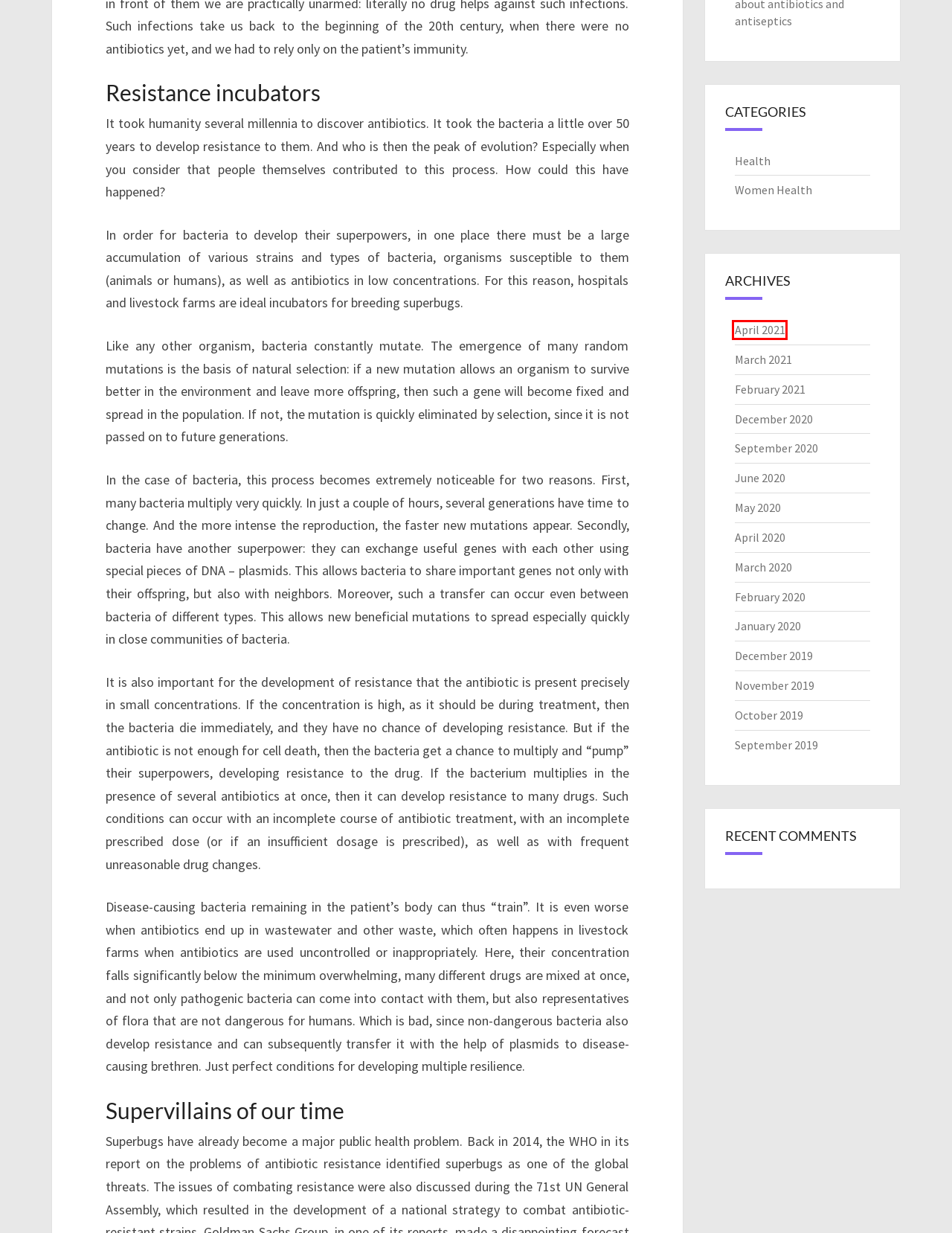Evaluate the webpage screenshot and identify the element within the red bounding box. Select the webpage description that best fits the new webpage after clicking the highlighted element. Here are the candidates:
A. January 2020 – Care for all people
B. April 2021 – Care for all people
C. December 2020 – Care for all people
D. June 2020 – Care for all people
E. March 2021 – Care for all people
F. Health – Care for all people
G. Women Health – Care for all people
H. September 2020 – Care for all people

B